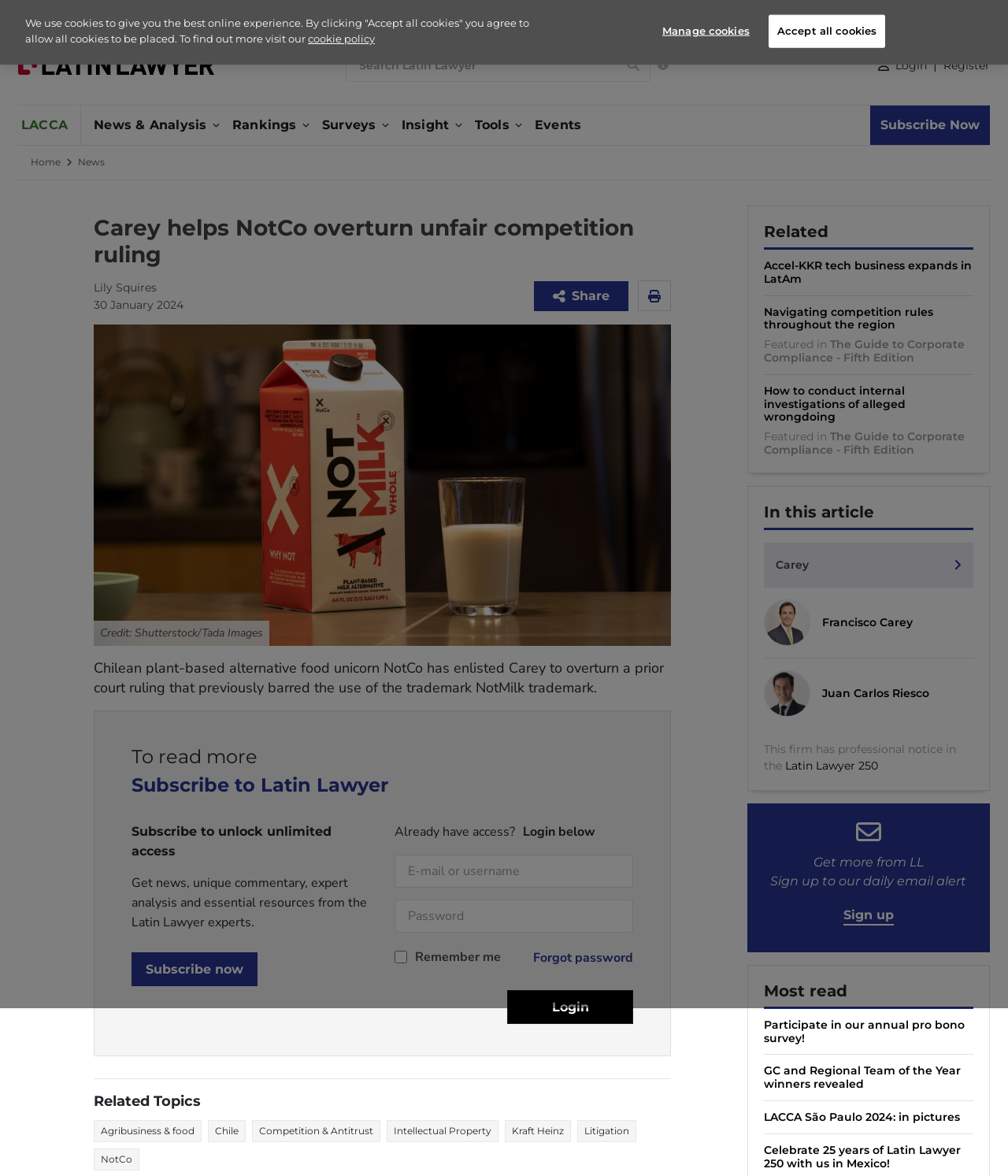What is the purpose of the 'Subscribe Now' button?
Answer the question based on the image using a single word or a brief phrase.

To unlock unlimited access